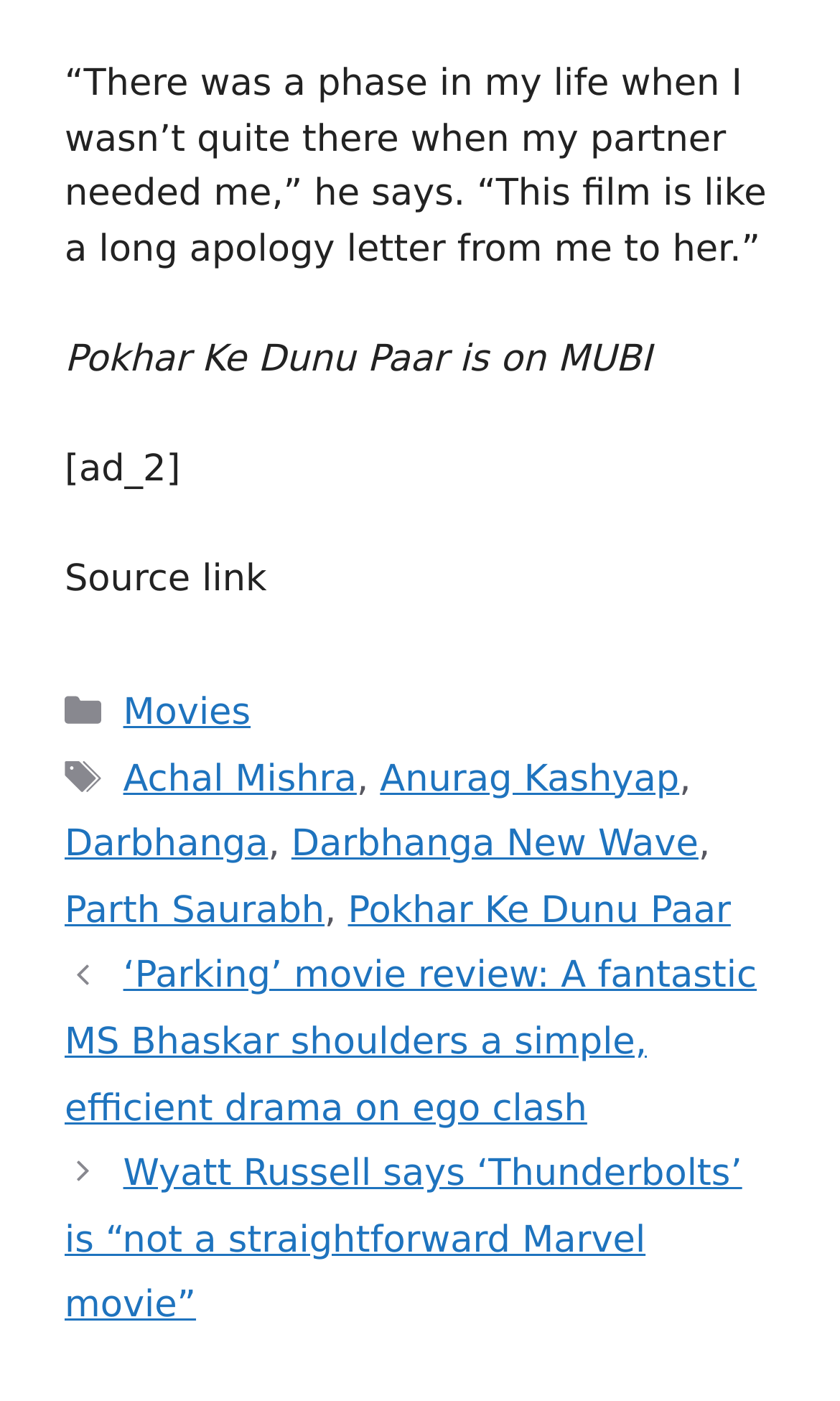What is the name of the director mentioned?
Please ensure your answer to the question is detailed and covers all necessary aspects.

The name of the director mentioned is 'Anurag Kashyap' which is stated in the link element with the text 'Anurag Kashyap'.